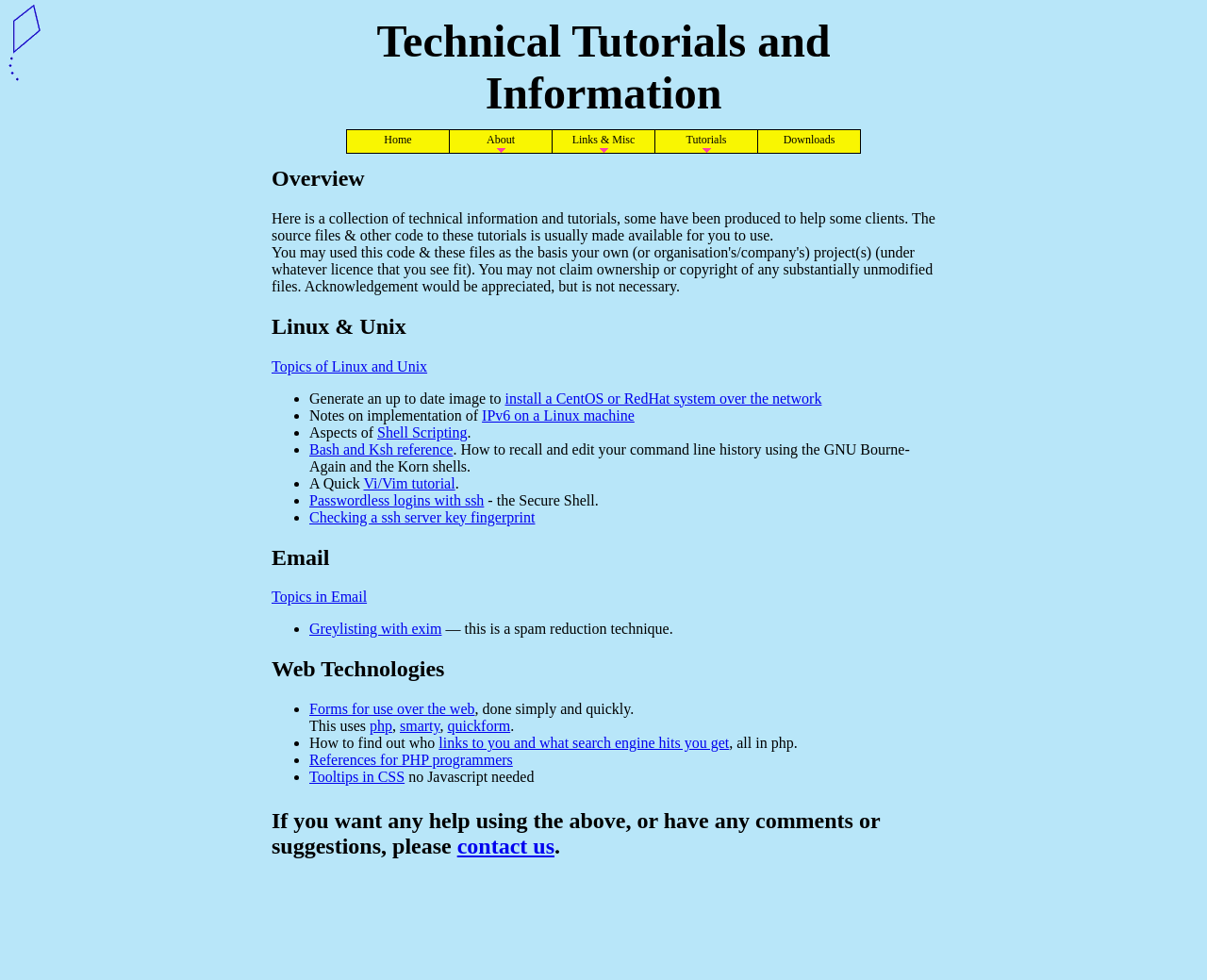Identify the bounding box coordinates of the clickable region to carry out the given instruction: "View the 'Linux & Unix' tutorials".

[0.225, 0.32, 0.775, 0.346]